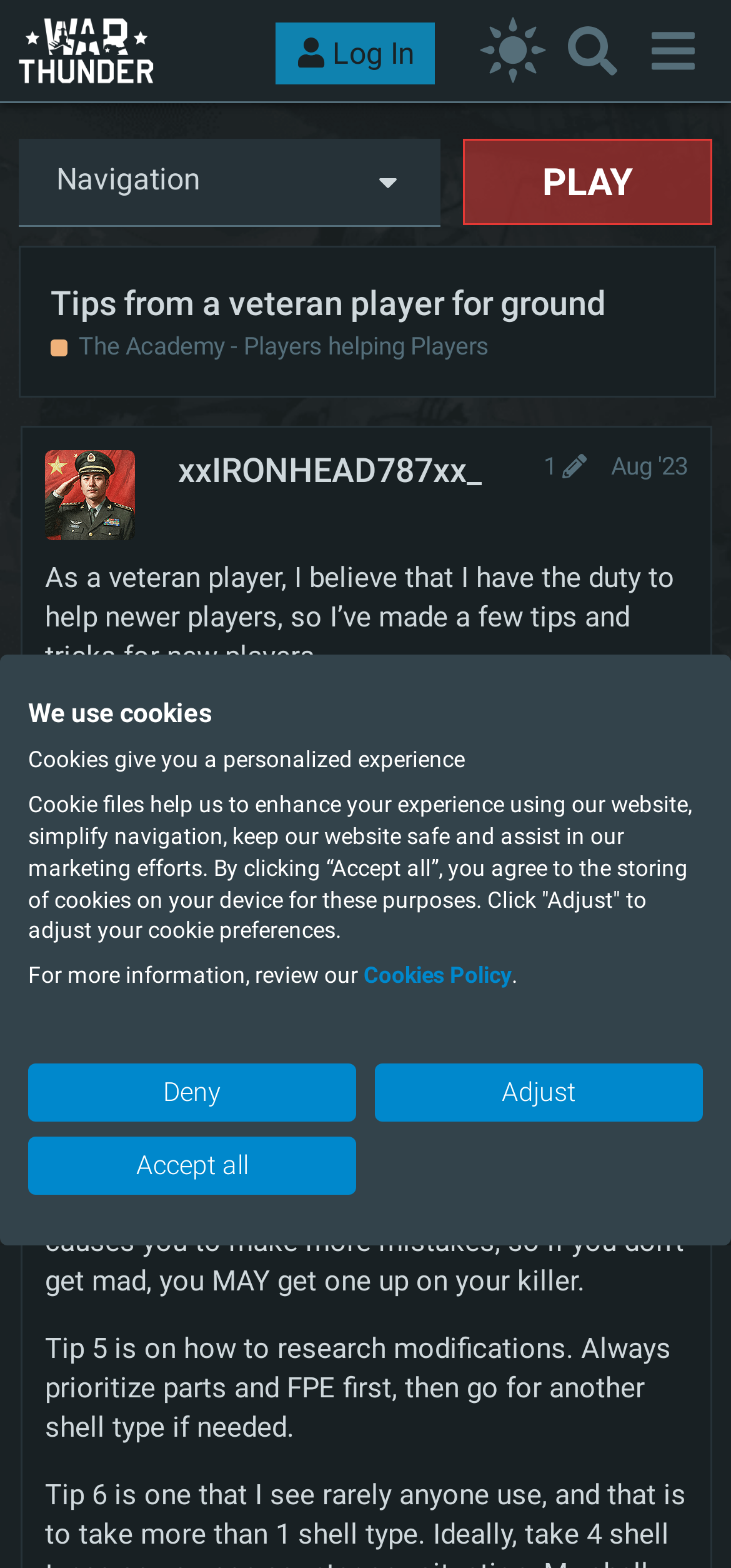Pinpoint the bounding box coordinates of the clickable element to carry out the following instruction: "View topic progress."

[0.597, 0.742, 0.974, 0.794]